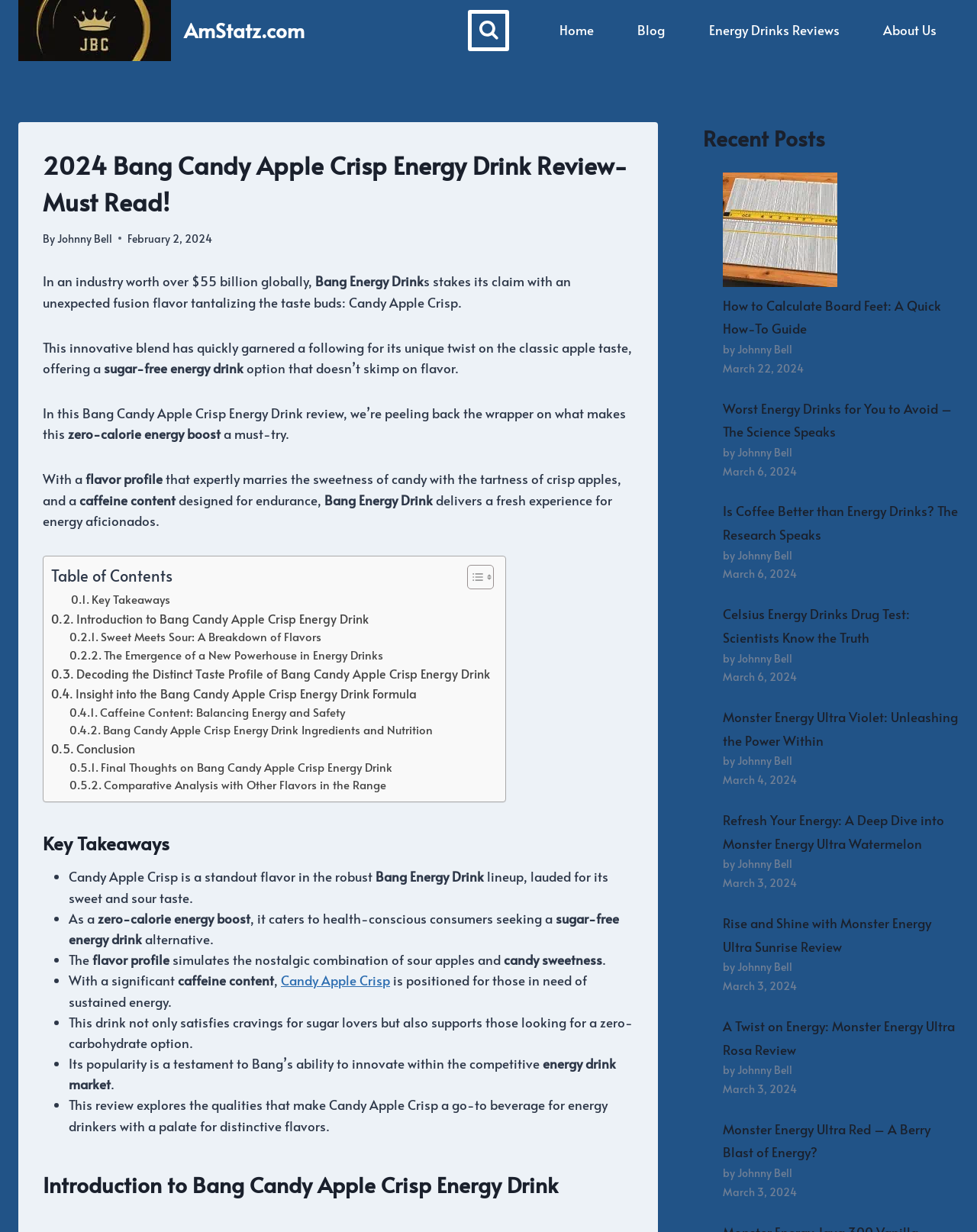Please identify the bounding box coordinates of the element's region that I should click in order to complete the following instruction: "Click the 'View Search Form' button". The bounding box coordinates consist of four float numbers between 0 and 1, i.e., [left, top, right, bottom].

[0.479, 0.008, 0.521, 0.042]